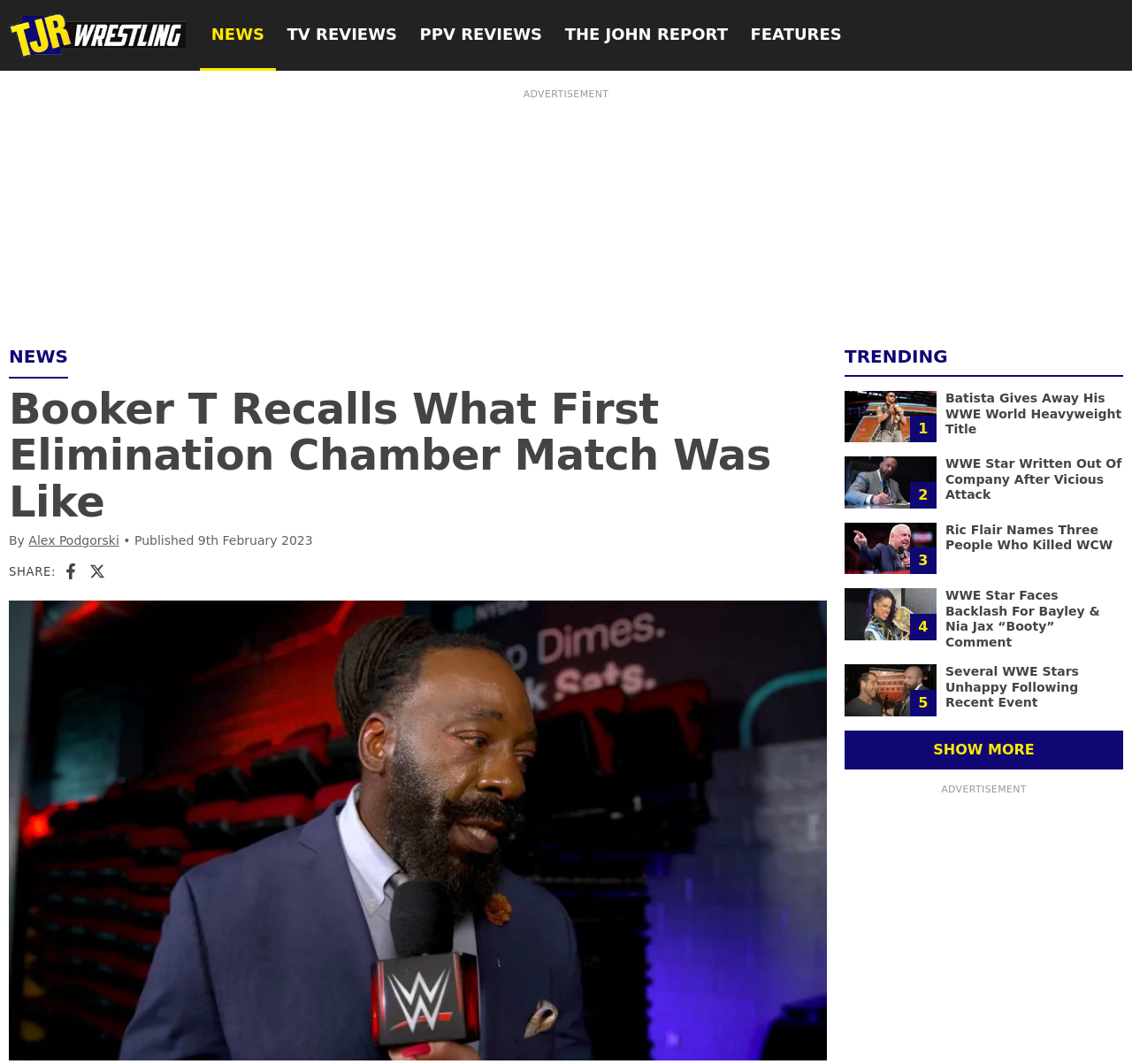Identify the bounding box coordinates for the region to click in order to carry out this instruction: "Share the article on Facebook". Provide the coordinates using four float numbers between 0 and 1, formatted as [left, top, right, bottom].

[0.056, 0.528, 0.07, 0.544]